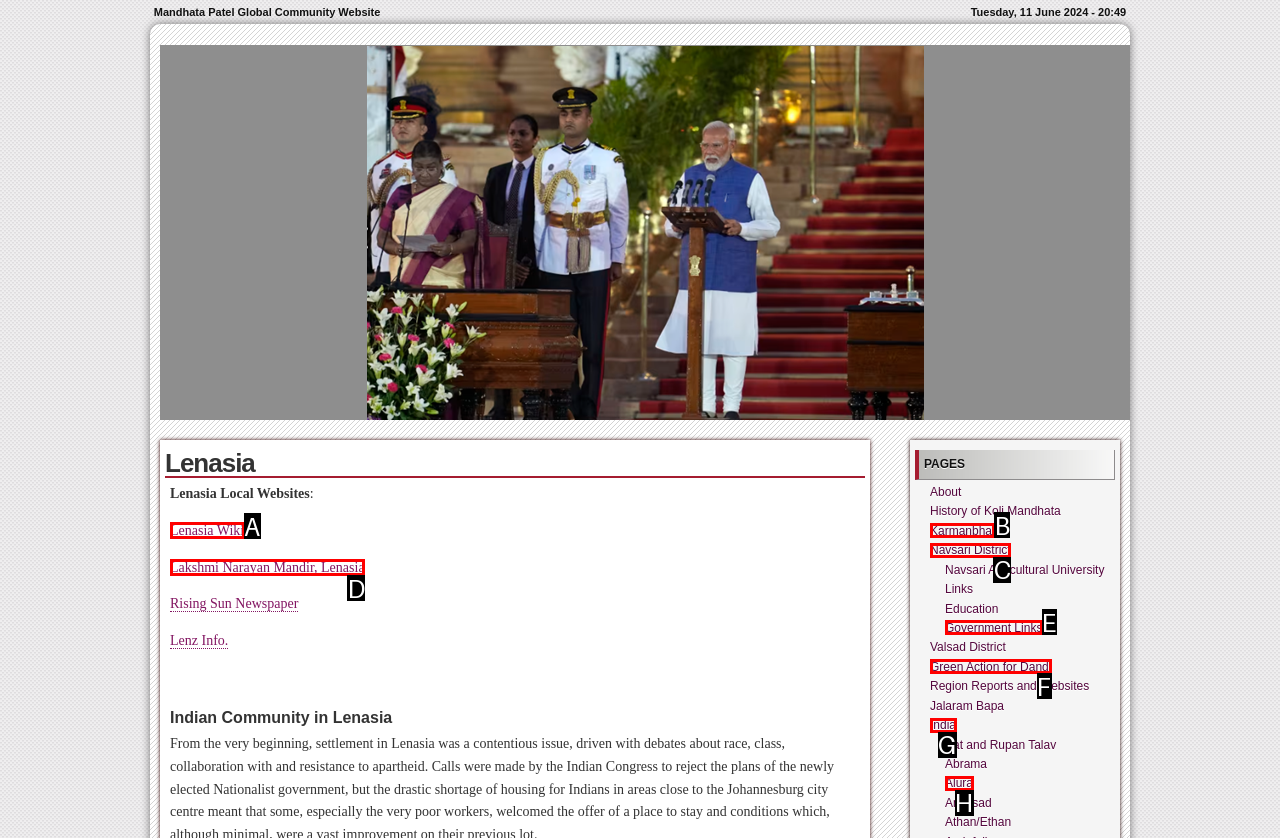Identify the correct option to click in order to complete this task: Explore India
Answer with the letter of the chosen option directly.

G